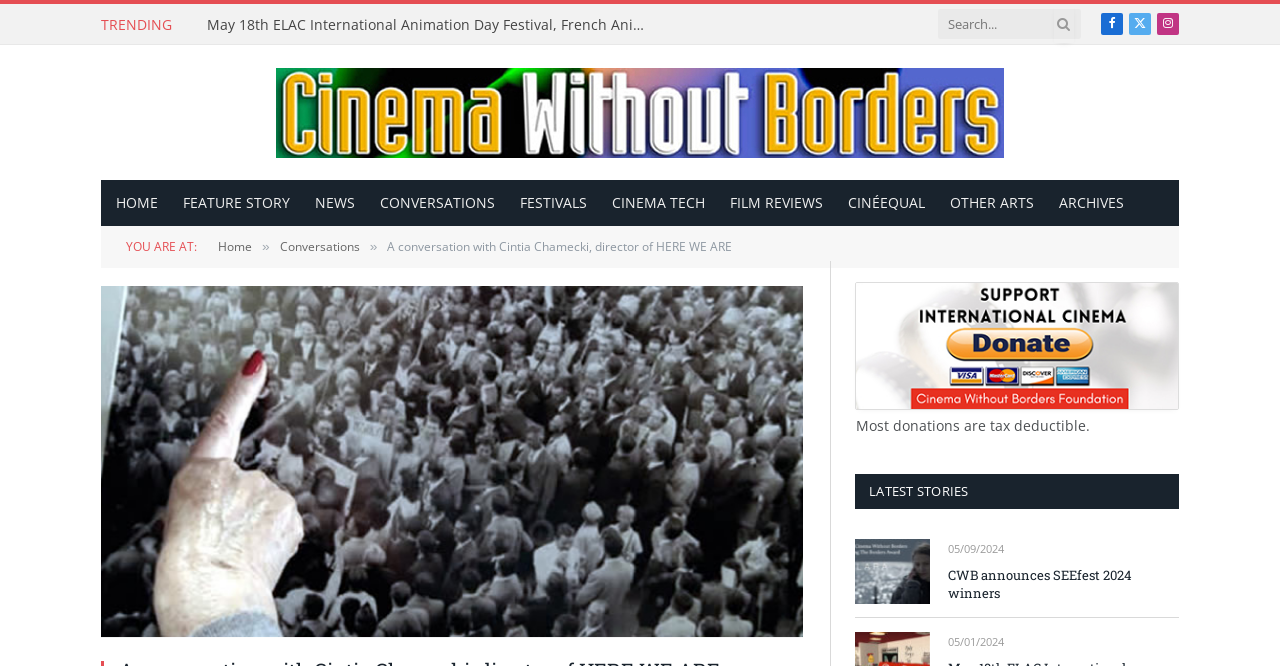Please locate the bounding box coordinates of the element that should be clicked to achieve the given instruction: "Donate with PayPal".

[0.668, 0.424, 0.921, 0.615]